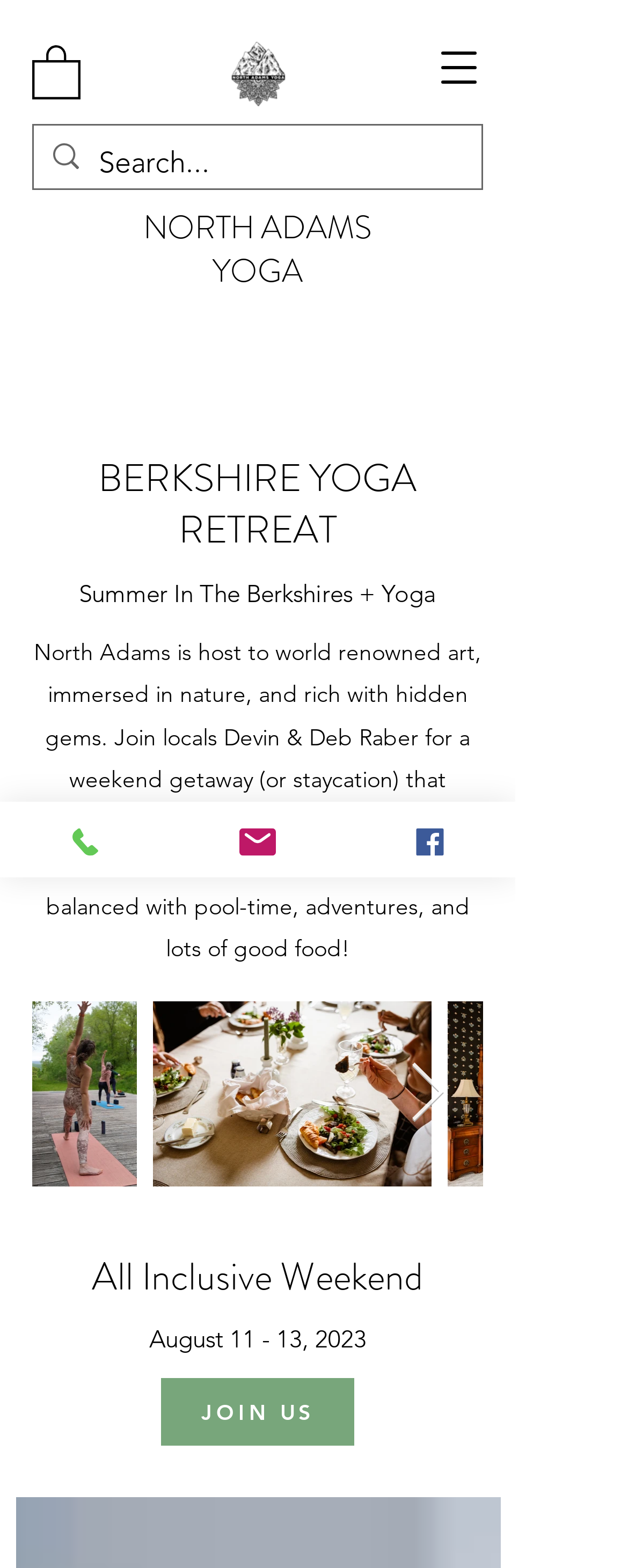Please identify the bounding box coordinates of the element's region that needs to be clicked to fulfill the following instruction: "Search for something". The bounding box coordinates should consist of four float numbers between 0 and 1, i.e., [left, top, right, bottom].

[0.157, 0.08, 0.669, 0.129]